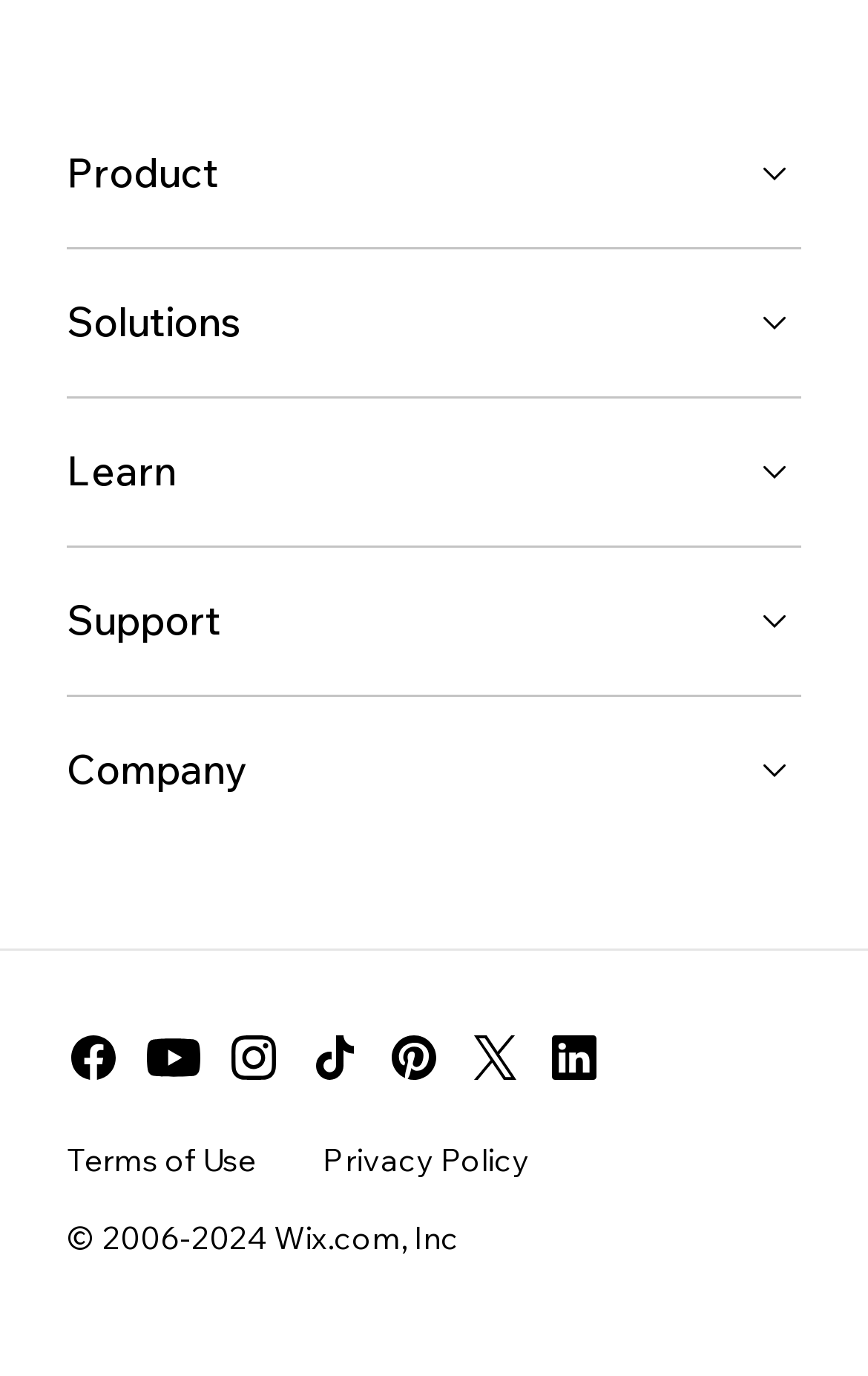What is the copyright information?
Please provide a comprehensive answer based on the details in the screenshot.

At the bottom of the webpage, I found a static text element containing the copyright information, which is '© 2006-2024 Wix.com, Inc'.